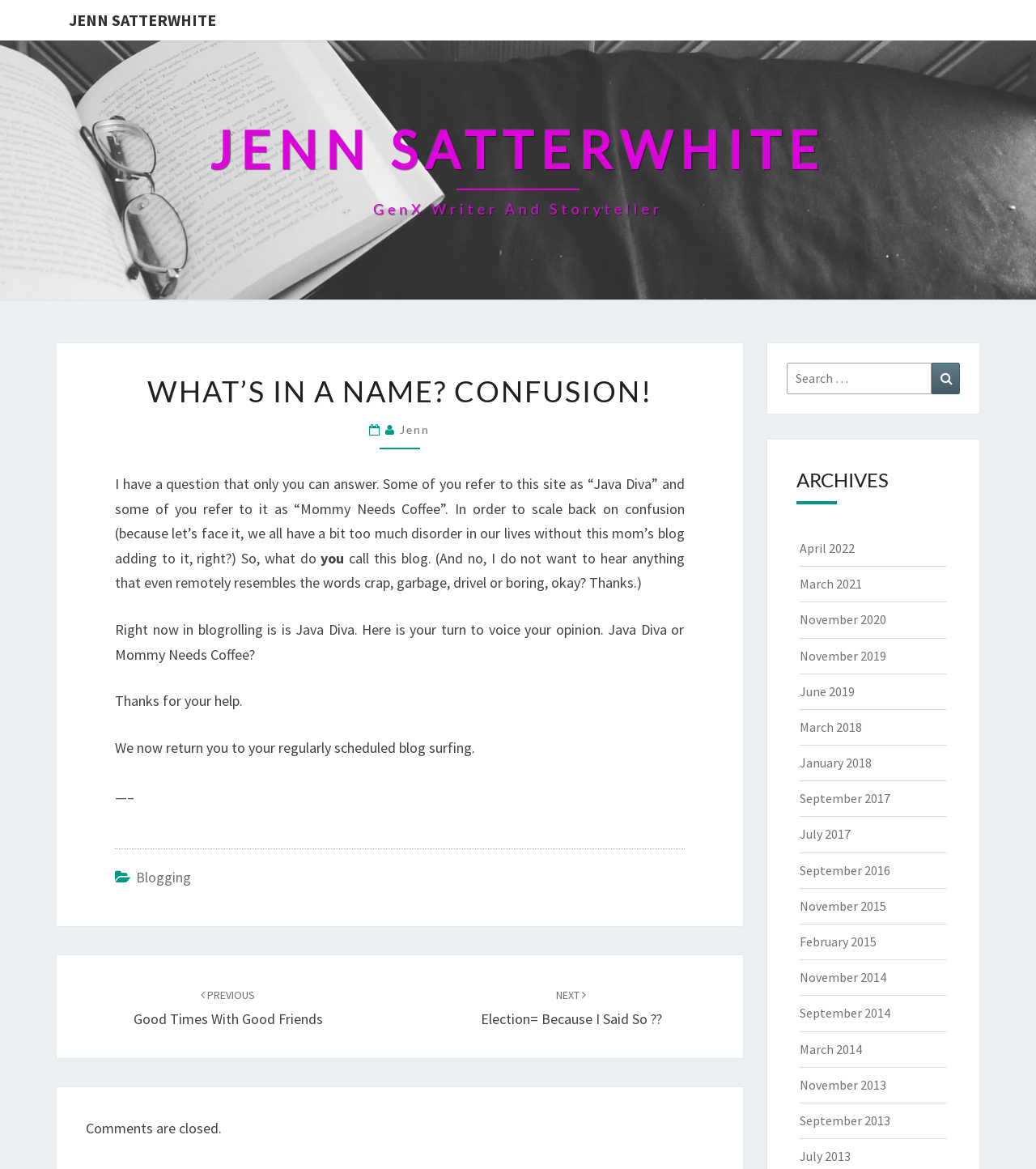Identify the bounding box coordinates of the area you need to click to perform the following instruction: "Click on the 'Blogging' link".

[0.131, 0.742, 0.184, 0.758]